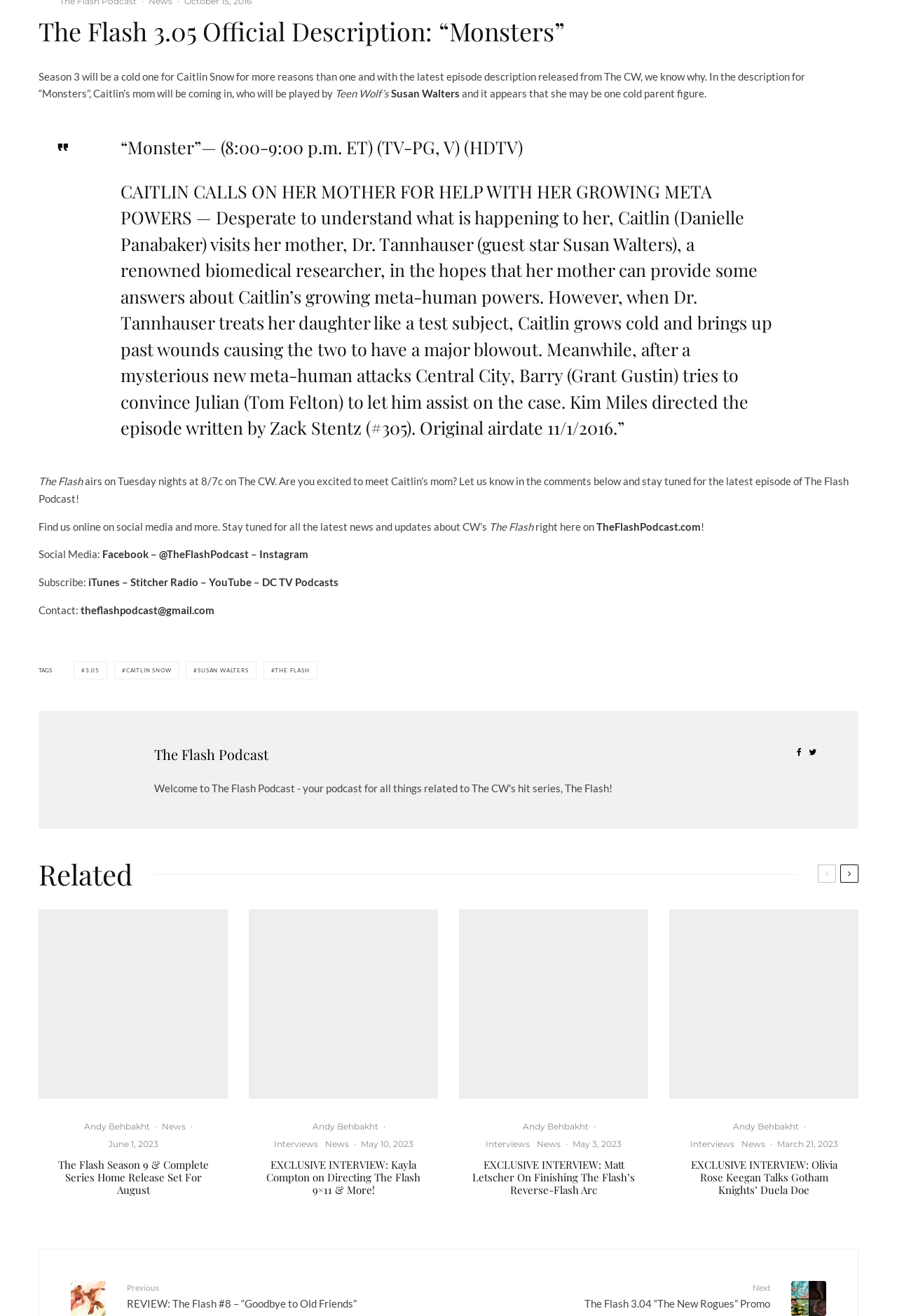Please specify the coordinates of the bounding box for the element that should be clicked to carry out this instruction: "Check the latest news about The Flash". The coordinates must be four float numbers between 0 and 1, formatted as [left, top, right, bottom].

[0.18, 0.851, 0.207, 0.862]